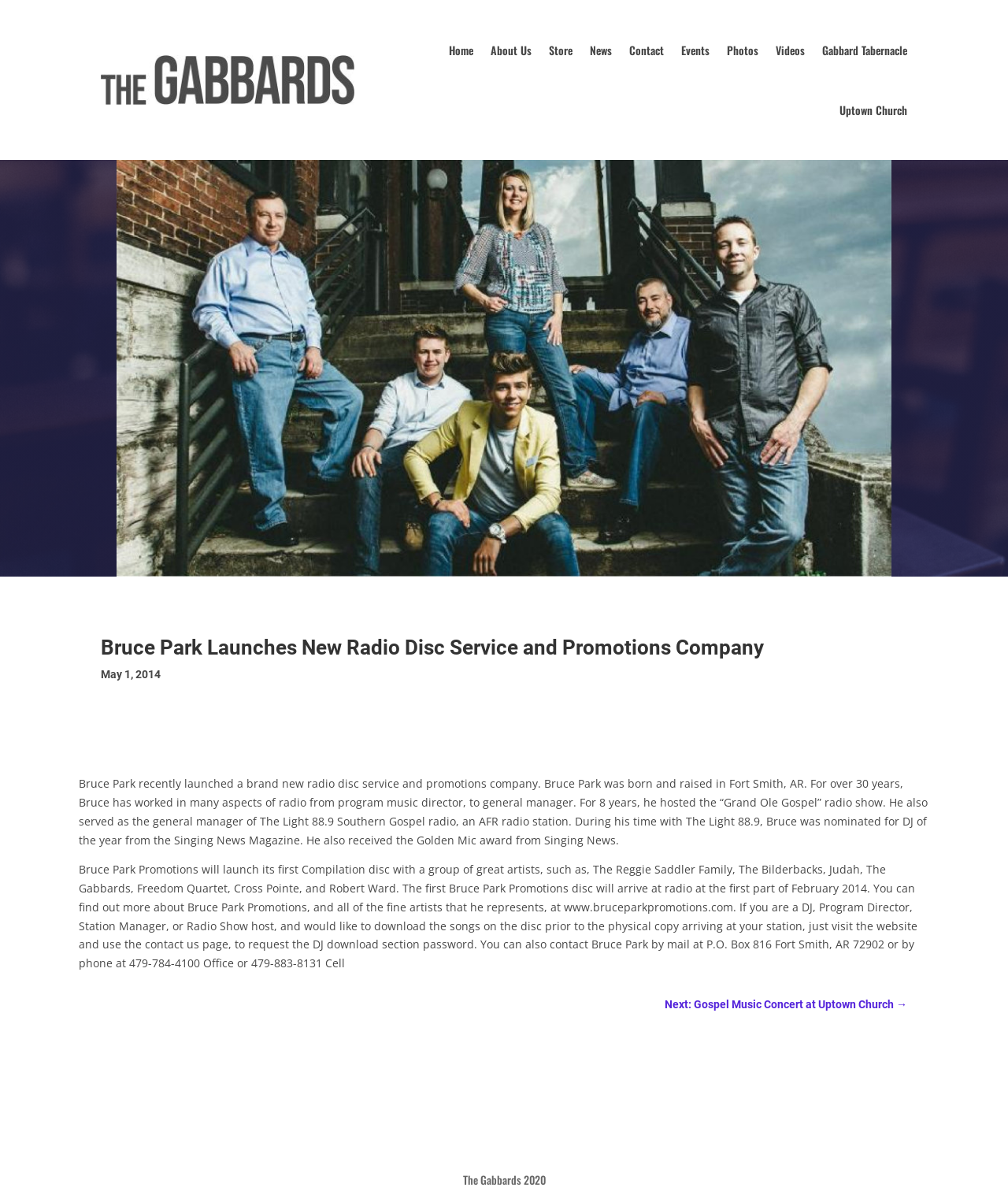What is Bruce Park's profession?
Provide a short answer using one word or a brief phrase based on the image.

Radio disc service and promotions